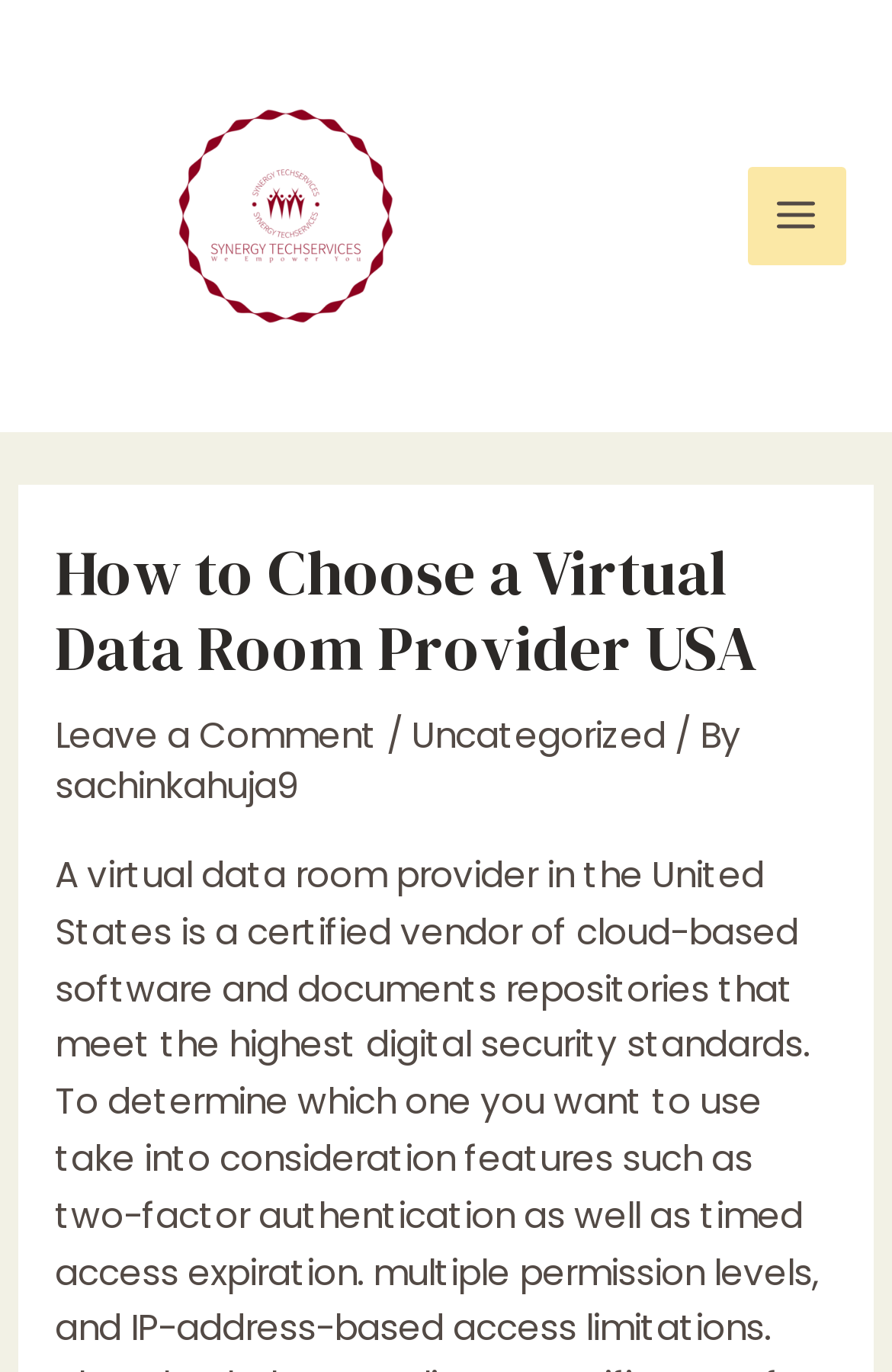What is the text above the 'Leave a Comment' link?
Using the image as a reference, give a one-word or short phrase answer.

How to Choose a Virtual Data Room Provider USA